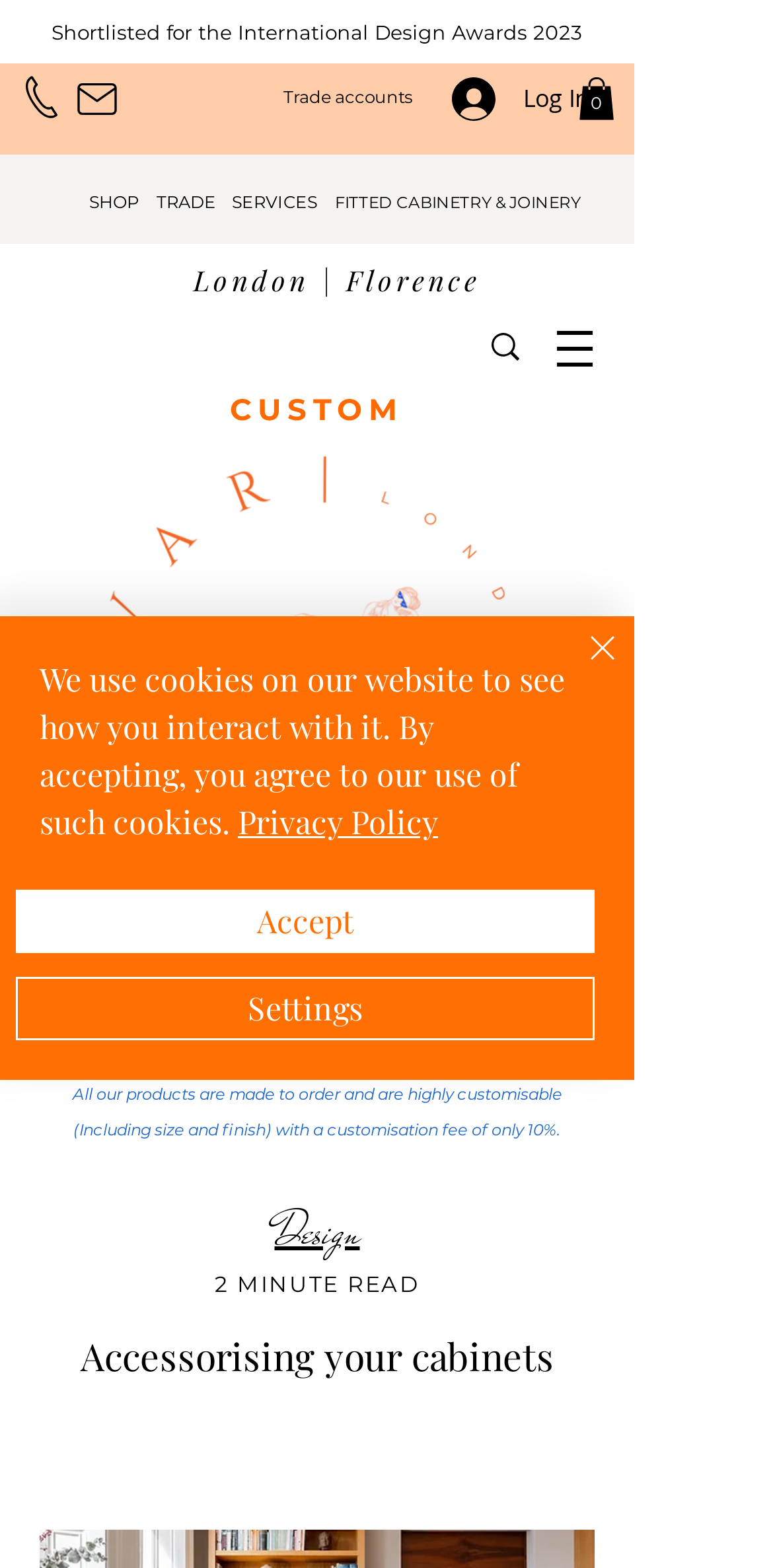Provide an in-depth description of the elements and layout of the webpage.

The webpage appears to be a design-focused website, specifically showcasing cabinet accessories. At the top, there is a heading that reads "Shortlisted for the International Design Awards 2023". Below this, there are several links, including "Trade accounts", "Log In", and "Cart with 0 items", which are positioned horizontally across the page. 

To the right of these links, there is an image, and below it, a series of links including "SHOP", "TRADE", "SERVICES", and "FITTED CABINETRY & JOINERY", which are arranged vertically. 

Further down the page, there is a heading that reads "London | Florence", followed by a search bar with a button and an image. To the right of the search bar, there is a navigation menu labeled "Site" with a button and an image.

The main content of the page appears to be an article about accessorizing cabinets, with headings that read "CUSTOM", "FURNITURE", and "Design". The article text explains that all products are made to order and can be customized with a 10% fee. 

There are several buttons and images scattered throughout the page, including a "Chat" button, an "Ivar London logo celebrating 10 years" image, and a cookie policy alert at the bottom of the page with links to the "Privacy Policy" and buttons to "Accept", "Settings", and "Close".